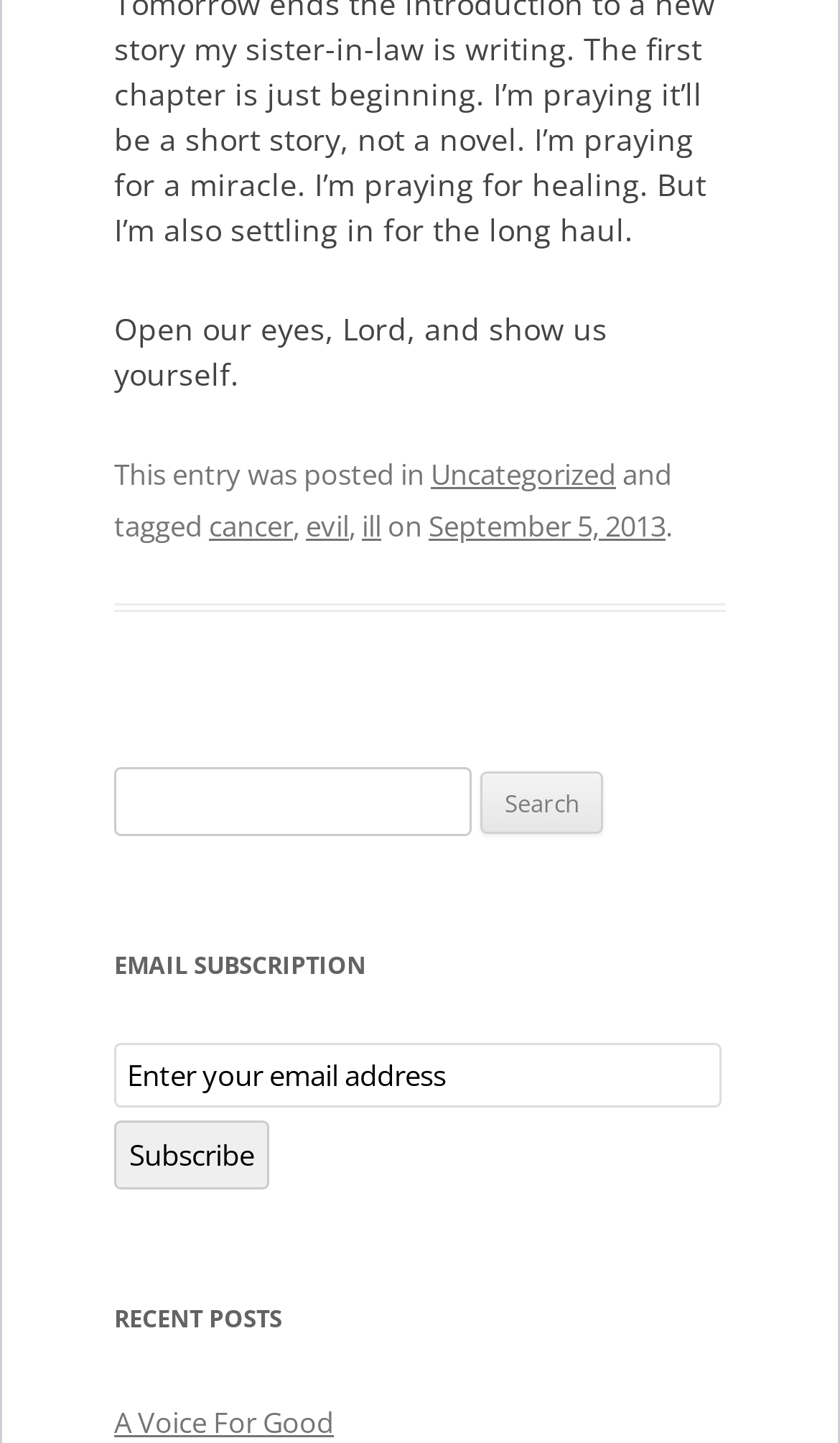Refer to the element description cancer and identify the corresponding bounding box in the screenshot. Format the coordinates as (top-left x, top-left y, bottom-right x, bottom-right y) with values in the range of 0 to 1.

[0.249, 0.35, 0.349, 0.377]